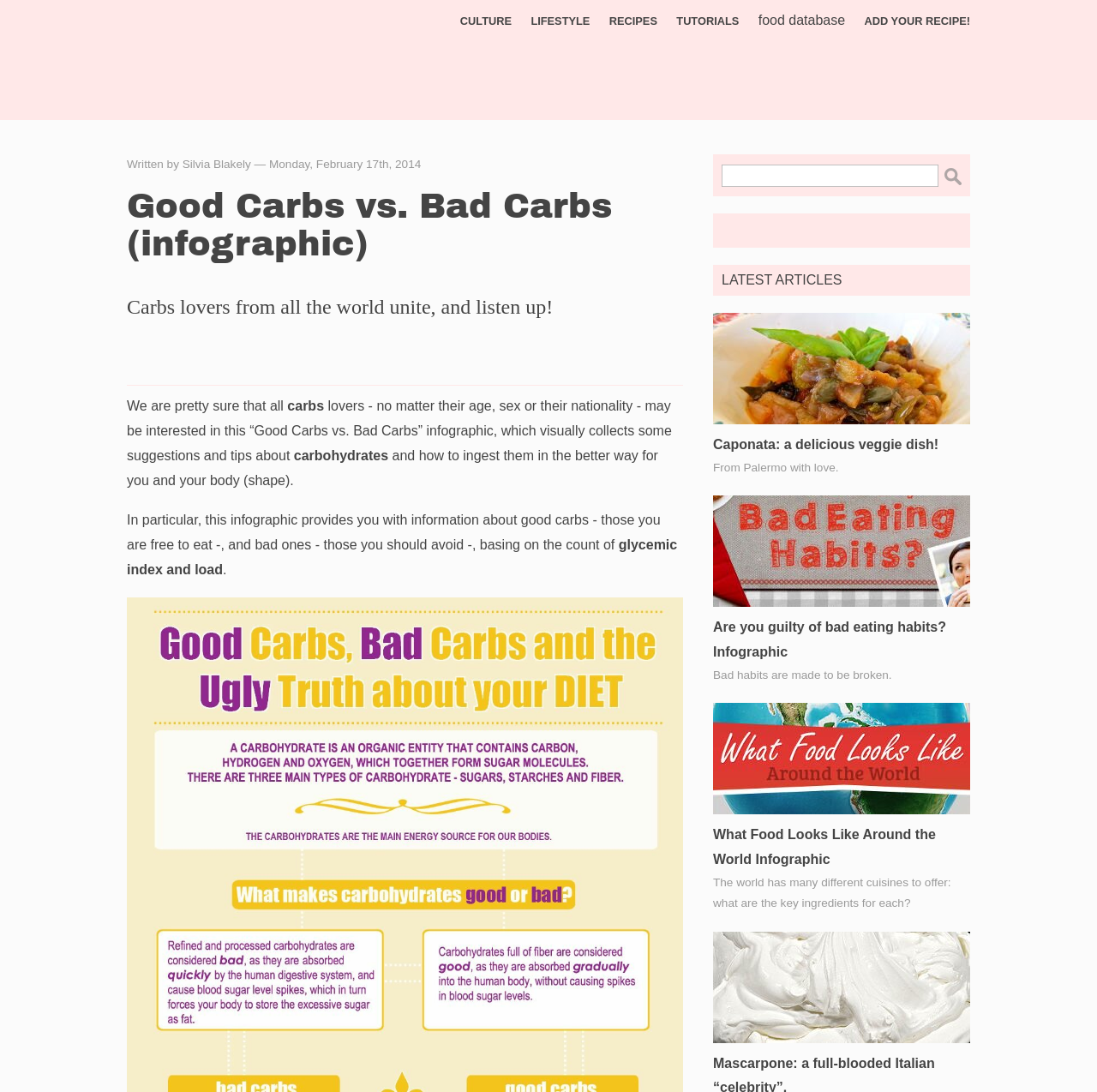What is the topic of the infographic?
Look at the screenshot and respond with a single word or phrase.

Good Carbs vs. Bad Carbs